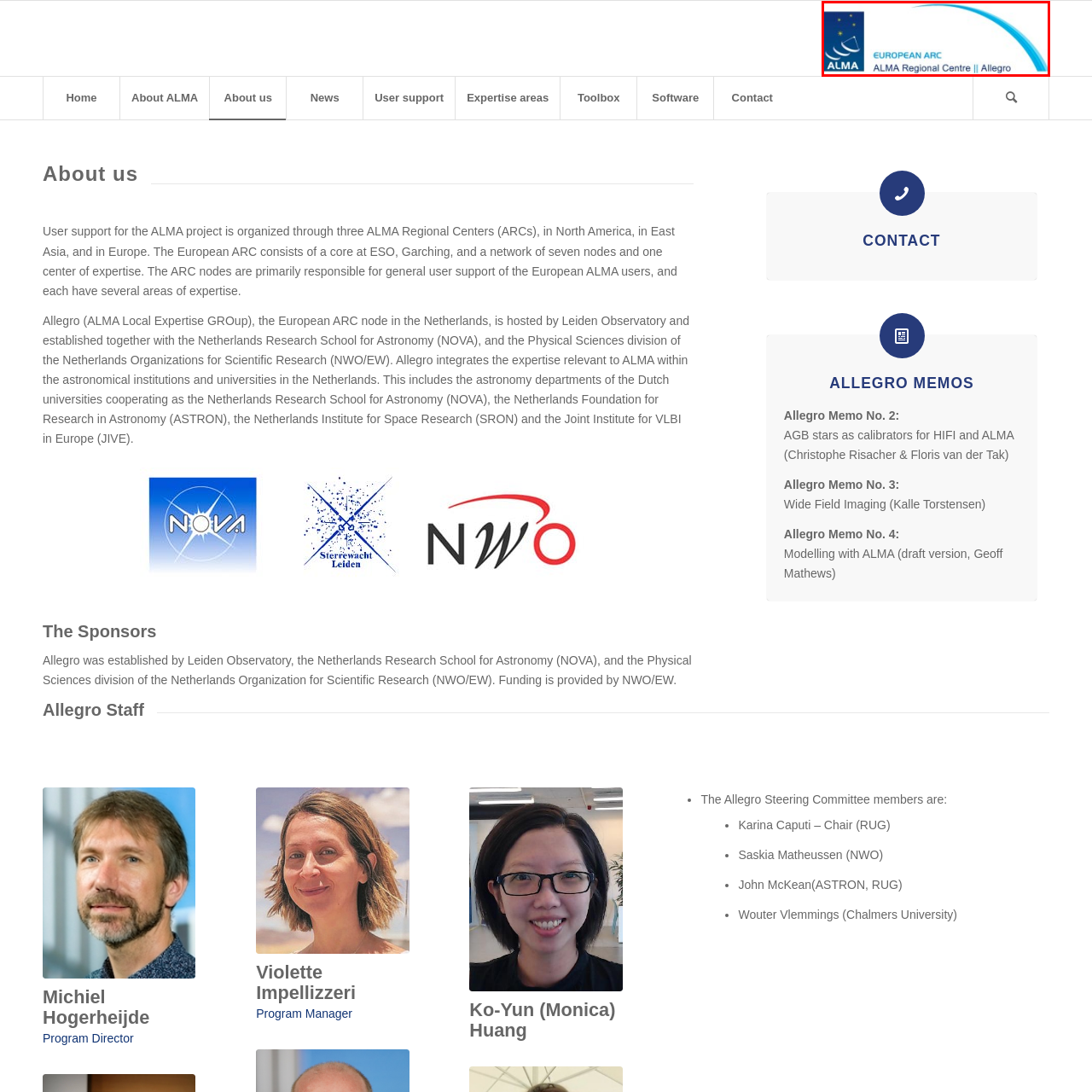Describe in detail the visual content enclosed by the red bounding box.

The image features the logo of the ALMA Regional Centre Allegro, which is part of the European ARC (ALMA Regional Center). It prominently displays the ALMA acronym alongside a stylized graphic representation of radio telescopes, symbolizing the scientific research and astronomical observations conducted by the center. The logo is decorated with stars and a sweeping arc, enhancing its elegant design. The text reads "EUROPEAN ARC" and "ALMA Regional Centre || Allegro," reflecting the center's dedication to providing user support for astronomical projects involving the Atacama Large Millimeter/submillimeter Array (ALMA). This branding represents the collaboration among leading astronomical institutions in Europe, facilitating research and expertise in the field.